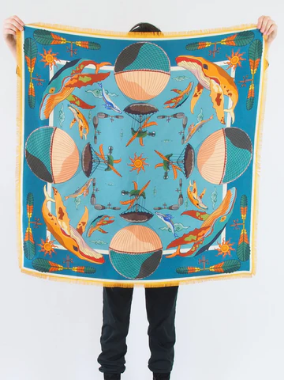Offer a detailed narrative of the image's content.

The image features the "Cialda Scarf, Humpbacks & Hot Air Balloons," a vibrant silk scarf that celebrates the beauty of nature. The design showcases an intricate pattern of humpback whales and colorful hot air balloons against a striking turquoise background. Framed by an array of stylized sun motifs, the blanket is both whimsical and elegant, making it a perfect accessory for any outfit. Measuring approximately 5cm x 95cm (about 2"x37"), this scarf is designed to be both eye-catching and versatile, suitable for various occasions. The piece reflects an appreciation for wildlife and artistic expression, emphasizing endangered species while providing a stylish touch to personal fashion.